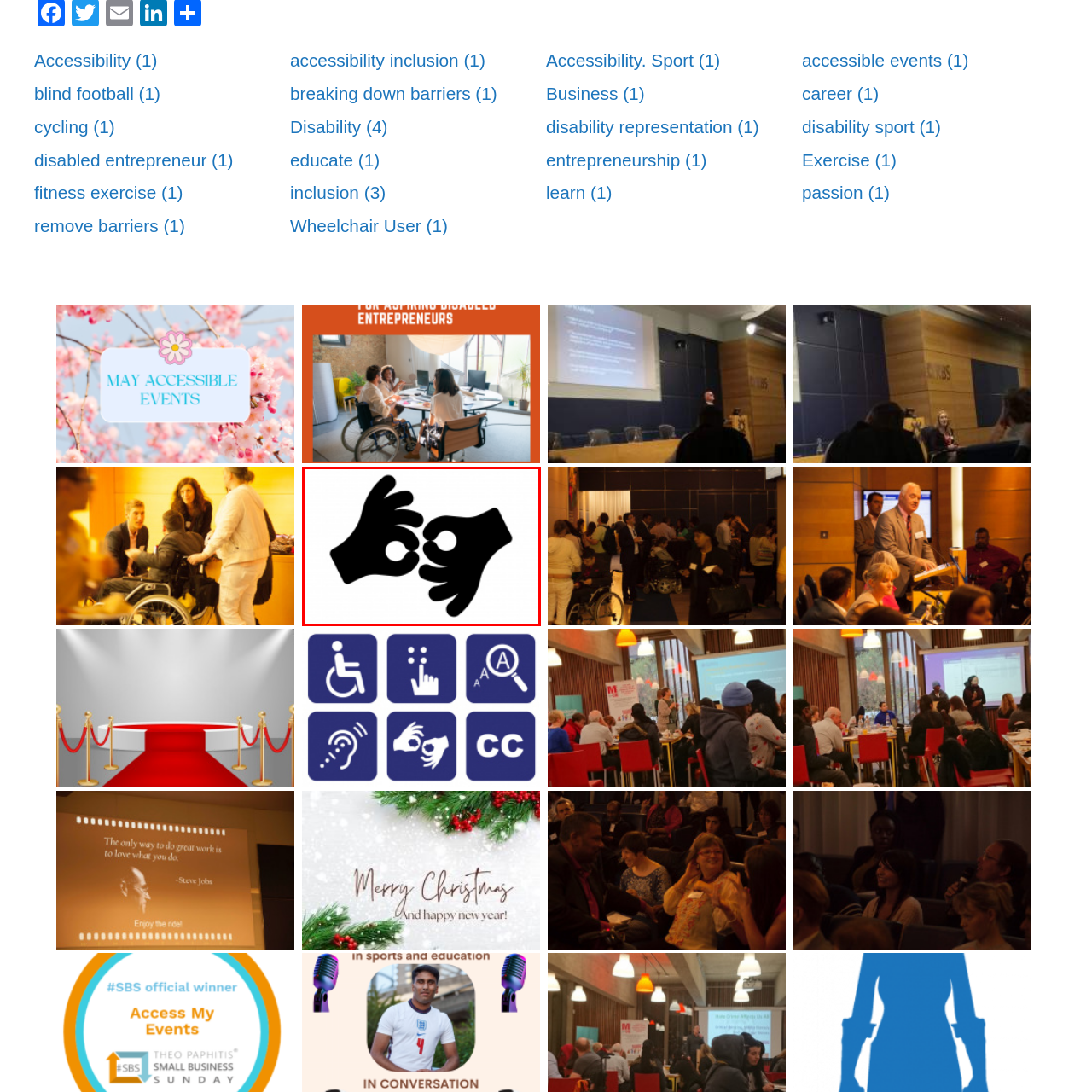What shape is formed by the thumbs and fingers?
Please analyze the segment of the image inside the red bounding box and respond with a single word or phrase.

Circular